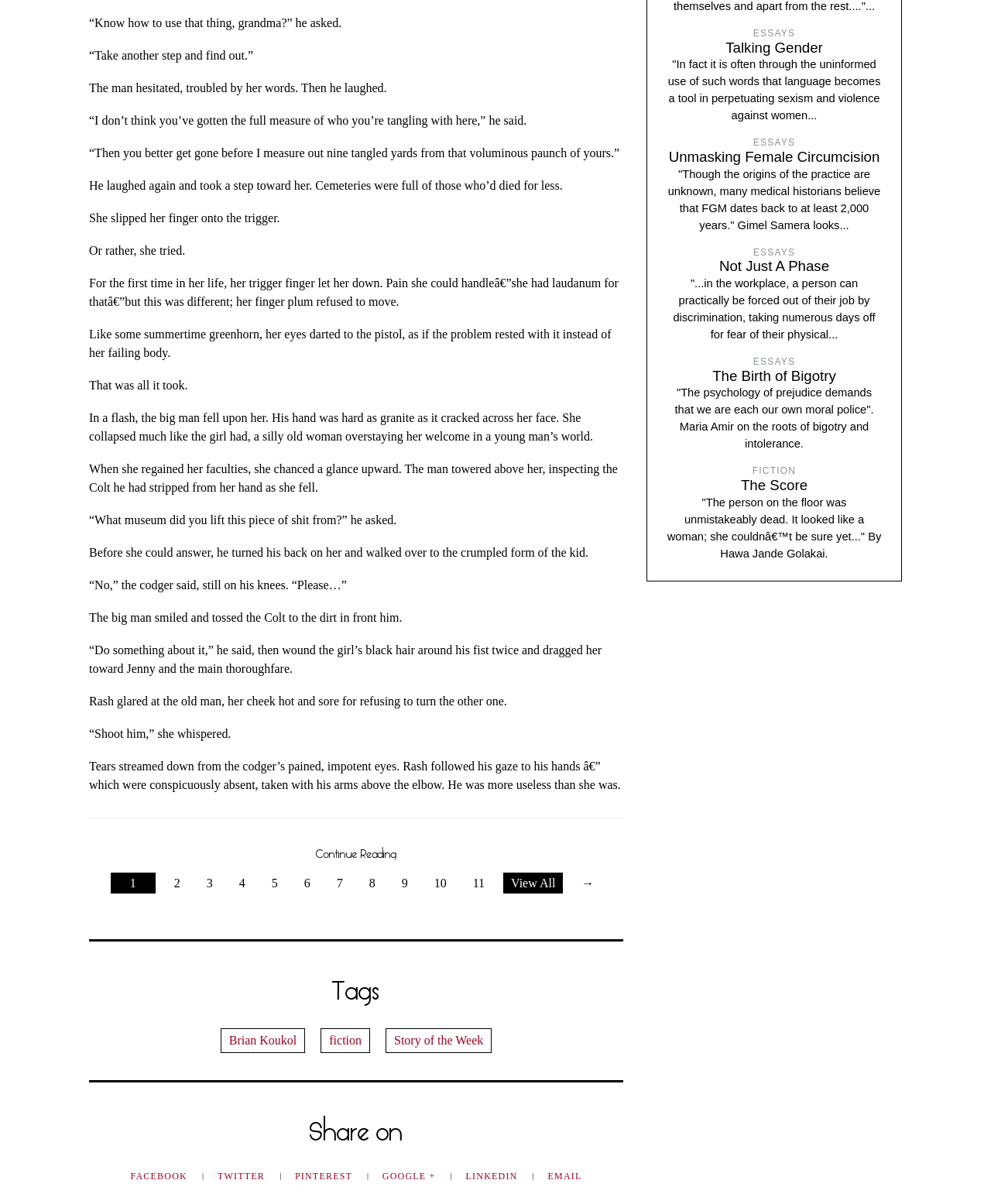Given the element description 10, predict the bounding box coordinates for the UI element in the webpage screenshot. The format should be (top-left x, top-left y, bottom-right x, bottom-right y), and the values should be between 0 and 1.

[0.426, 0.728, 0.462, 0.739]